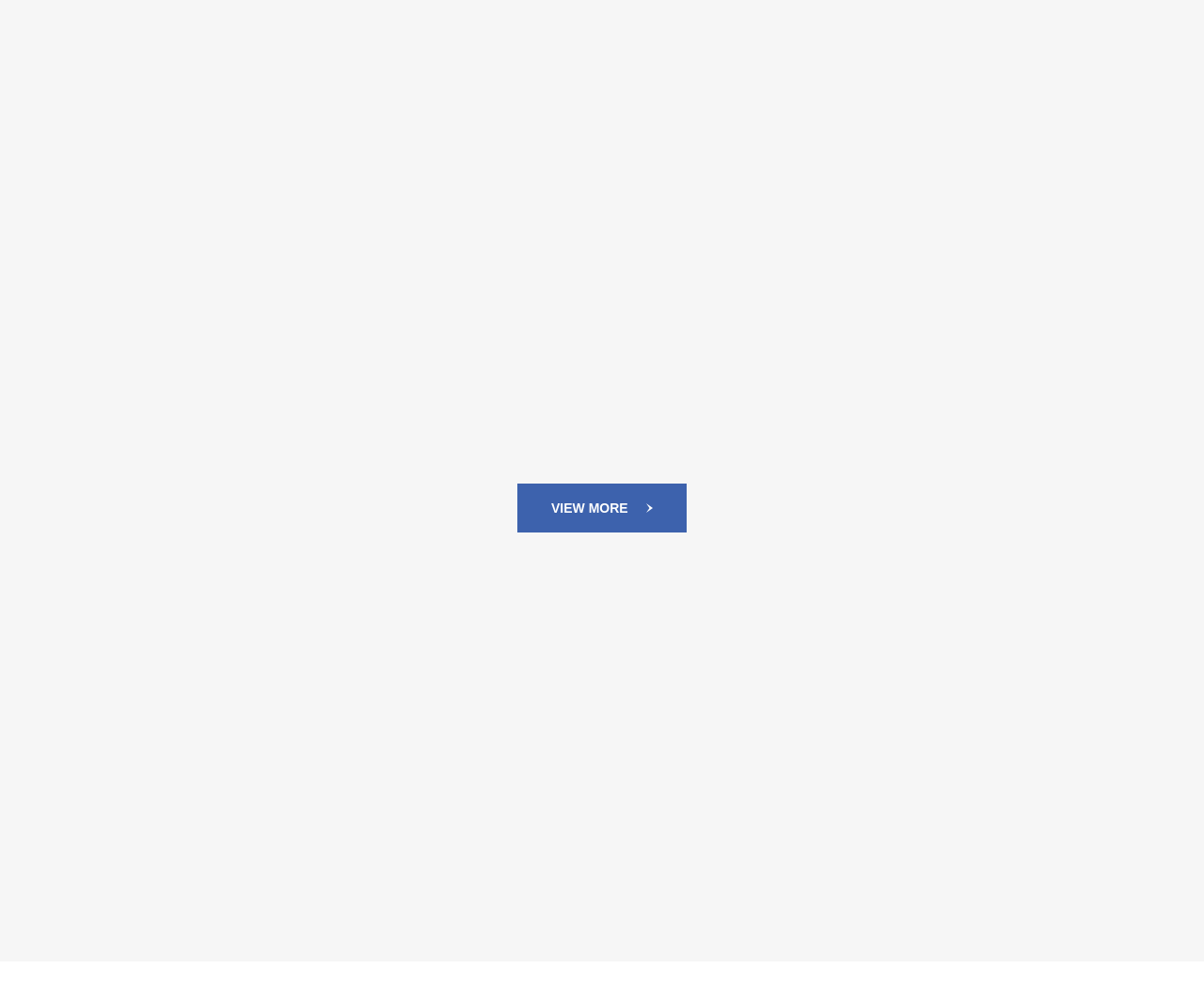What is the company's address?
Please provide a single word or phrase as the answer based on the screenshot.

北京市朝阳区大屯路金泉时代广场3单元1208